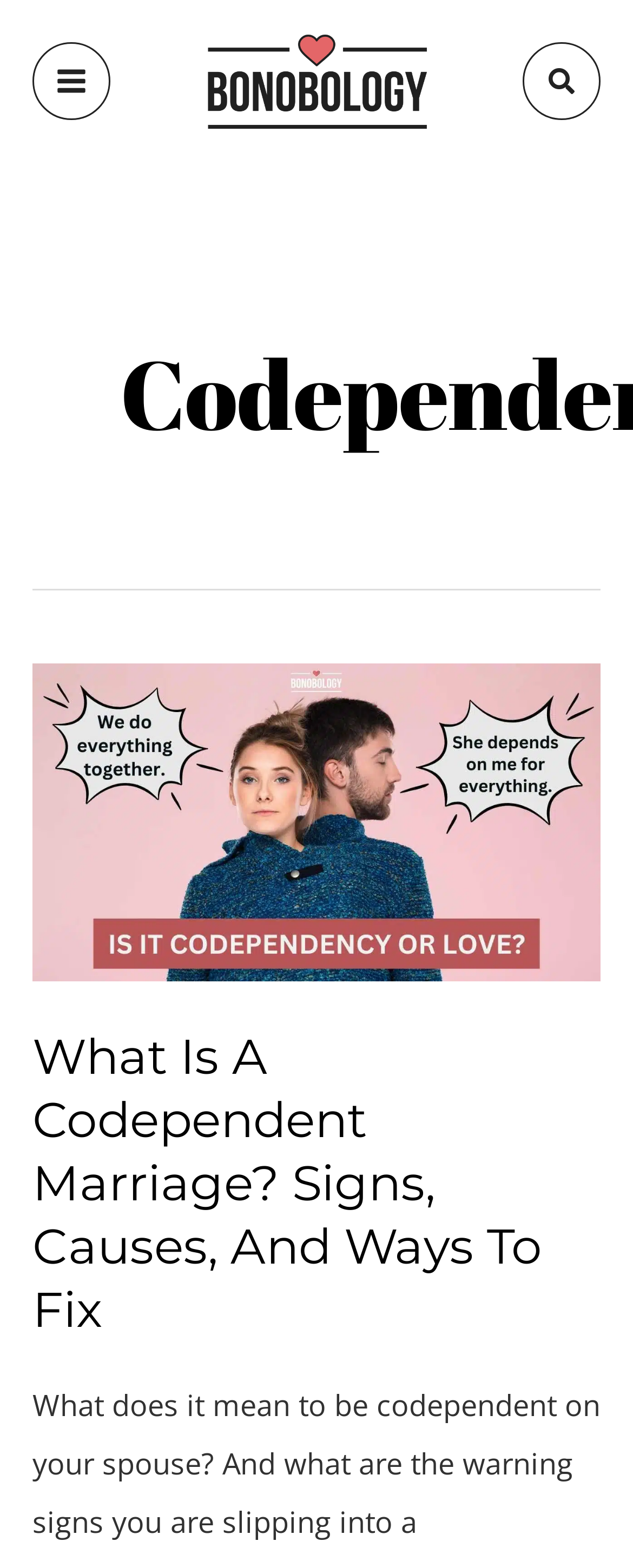What is the main topic of this webpage?
Using the image, provide a detailed and thorough answer to the question.

The main topic of this webpage is codependency, which can be inferred from the heading 'Codependency' and the subheadings related to codependent marriage.